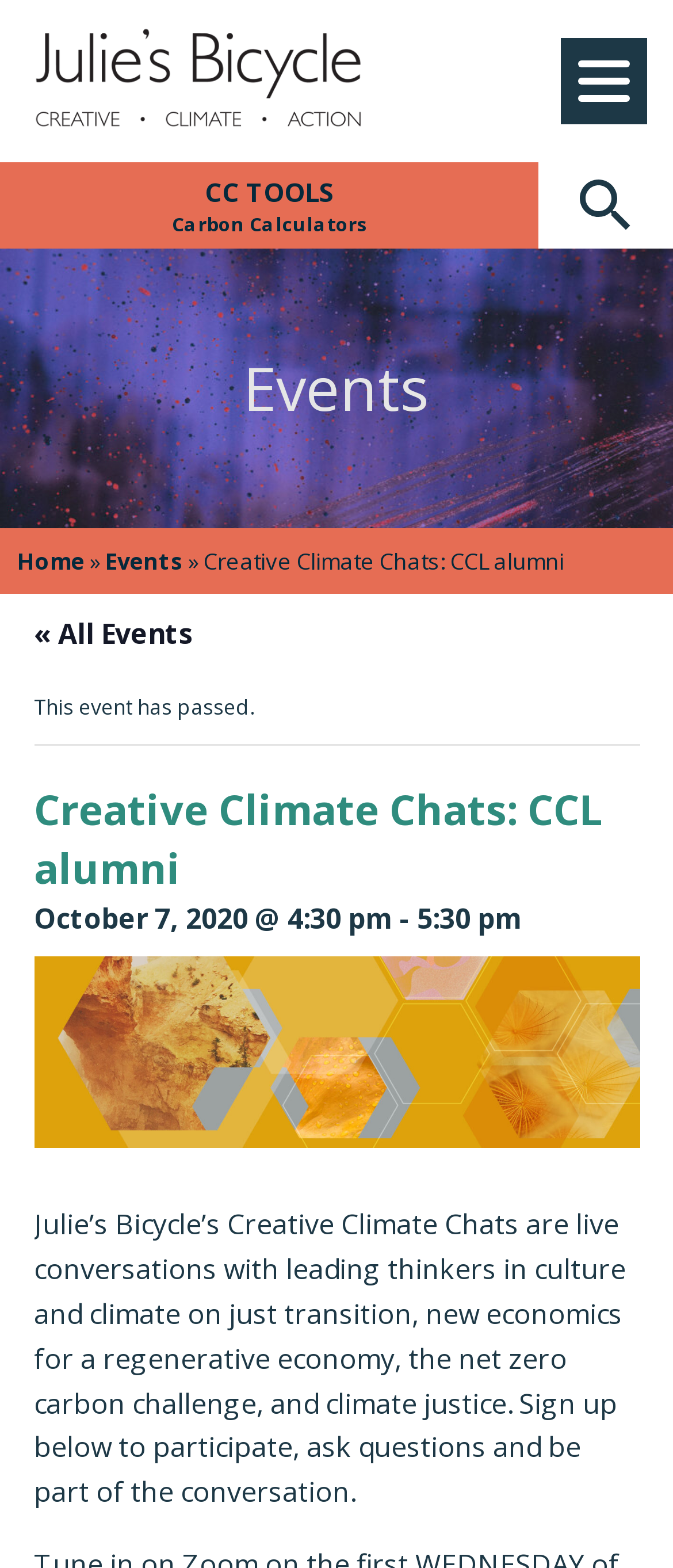Give a one-word or one-phrase response to the question:
What time did the event start?

4:30 pm